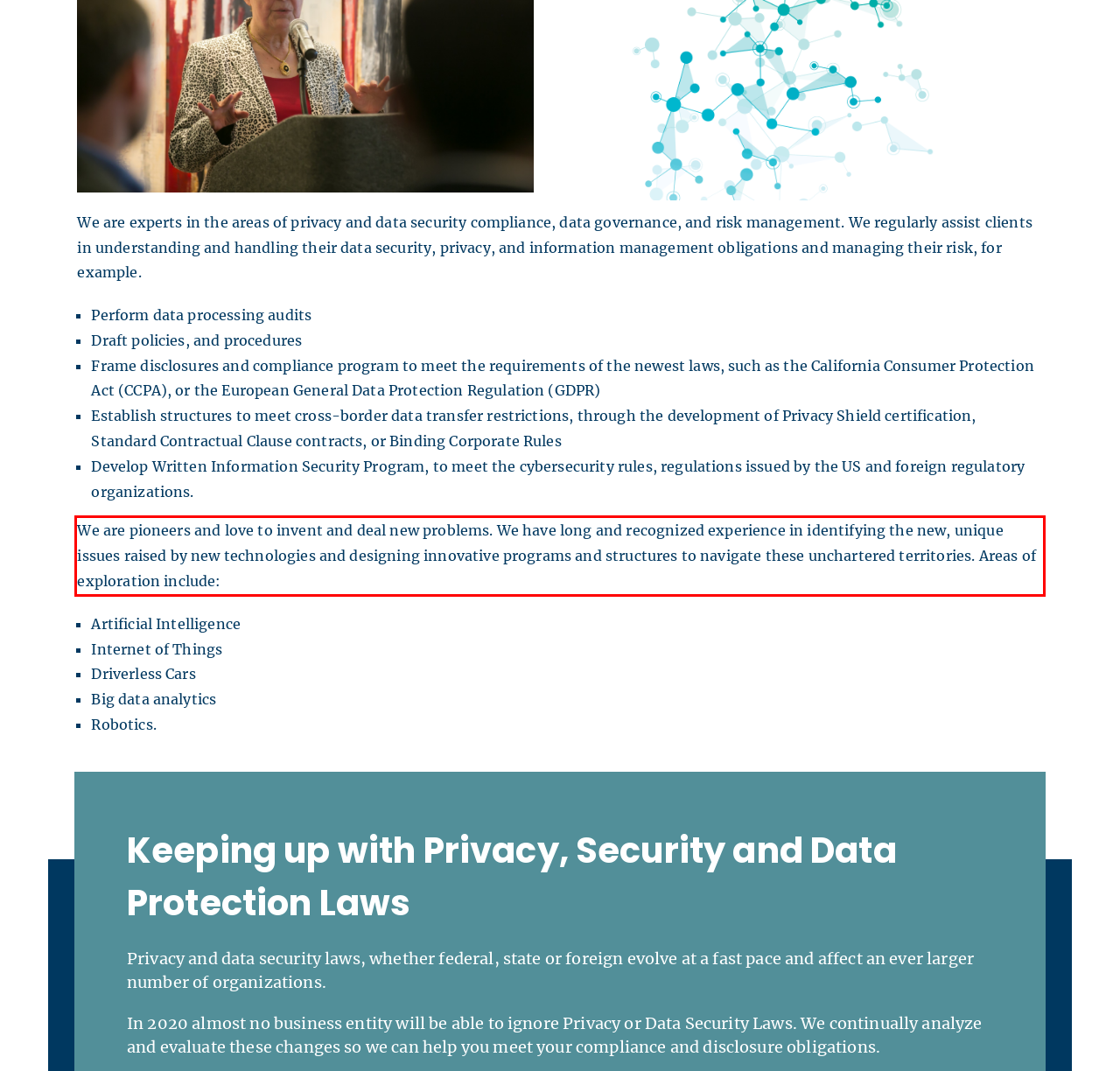By examining the provided screenshot of a webpage, recognize the text within the red bounding box and generate its text content.

We are pioneers and love to invent and deal new problems. We have long and recognized experience in identifying the new, unique issues raised by new technologies and designing innovative programs and structures to navigate these unchartered territories. Areas of exploration include: